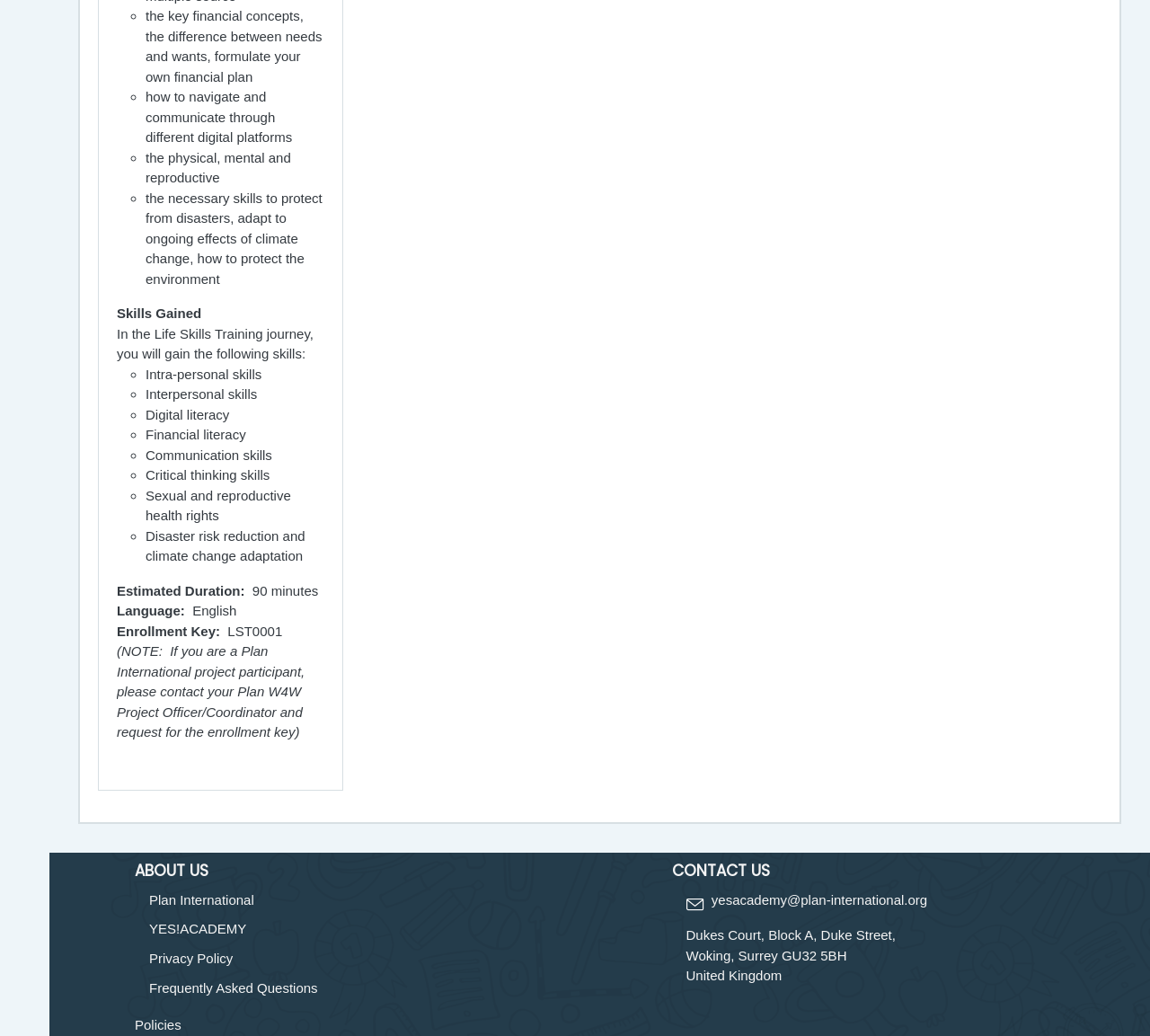What is the address of the organization?
From the screenshot, supply a one-word or short-phrase answer.

Dukes Court, Block A, Duke Street, Woking, Surrey GU21 5BH, United Kingdom